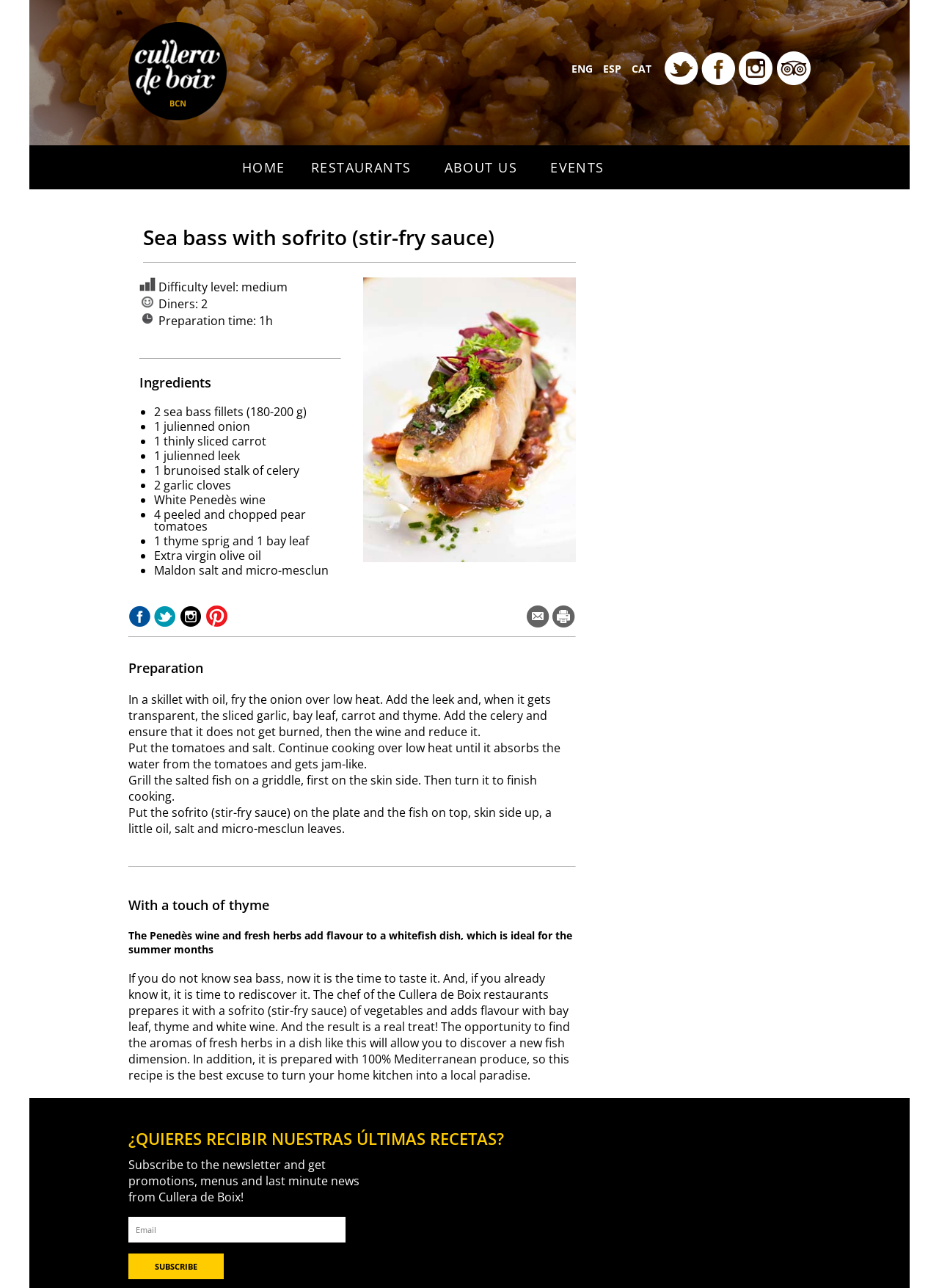Refer to the screenshot and answer the following question in detail:
What type of wine is used in the recipe?

The webpage lists 'White Penedès wine' as one of the ingredients, indicating that this type of wine is used in the recipe.